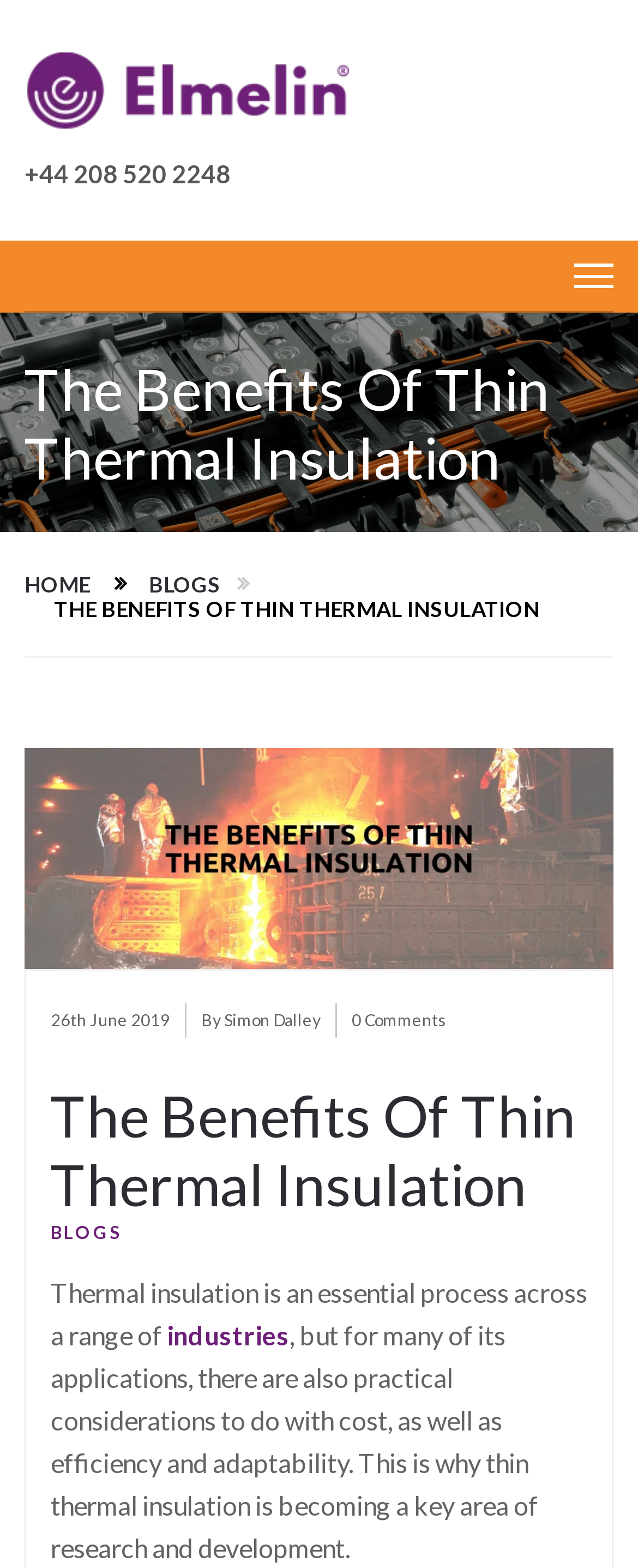Please identify the bounding box coordinates of the element's region that I should click in order to complete the following instruction: "Click the '26th June 2019' link". The bounding box coordinates consist of four float numbers between 0 and 1, i.e., [left, top, right, bottom].

[0.079, 0.639, 0.267, 0.661]